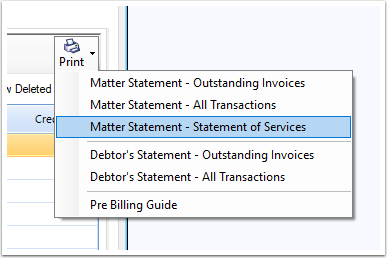Carefully examine the image and provide an in-depth answer to the question: What is the currently selected statement type?

The highlighted option in the dropdown menu indicates that the user has currently selected the 'Matter Statement - Statement of Services' option, which suggests that the user is in the process of generating a statement of services for a specific matter.